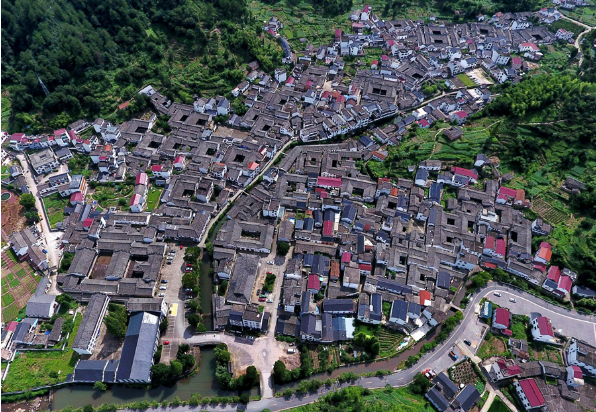What is the purpose of the winding paths and stream?
Please ensure your answer is as detailed and informative as possible.

According to the caption, the winding paths and stream create a picturesque setting, illustrating the harmony between the built environment and nature, which suggests that their purpose is to add to the aesthetic appeal of the village.